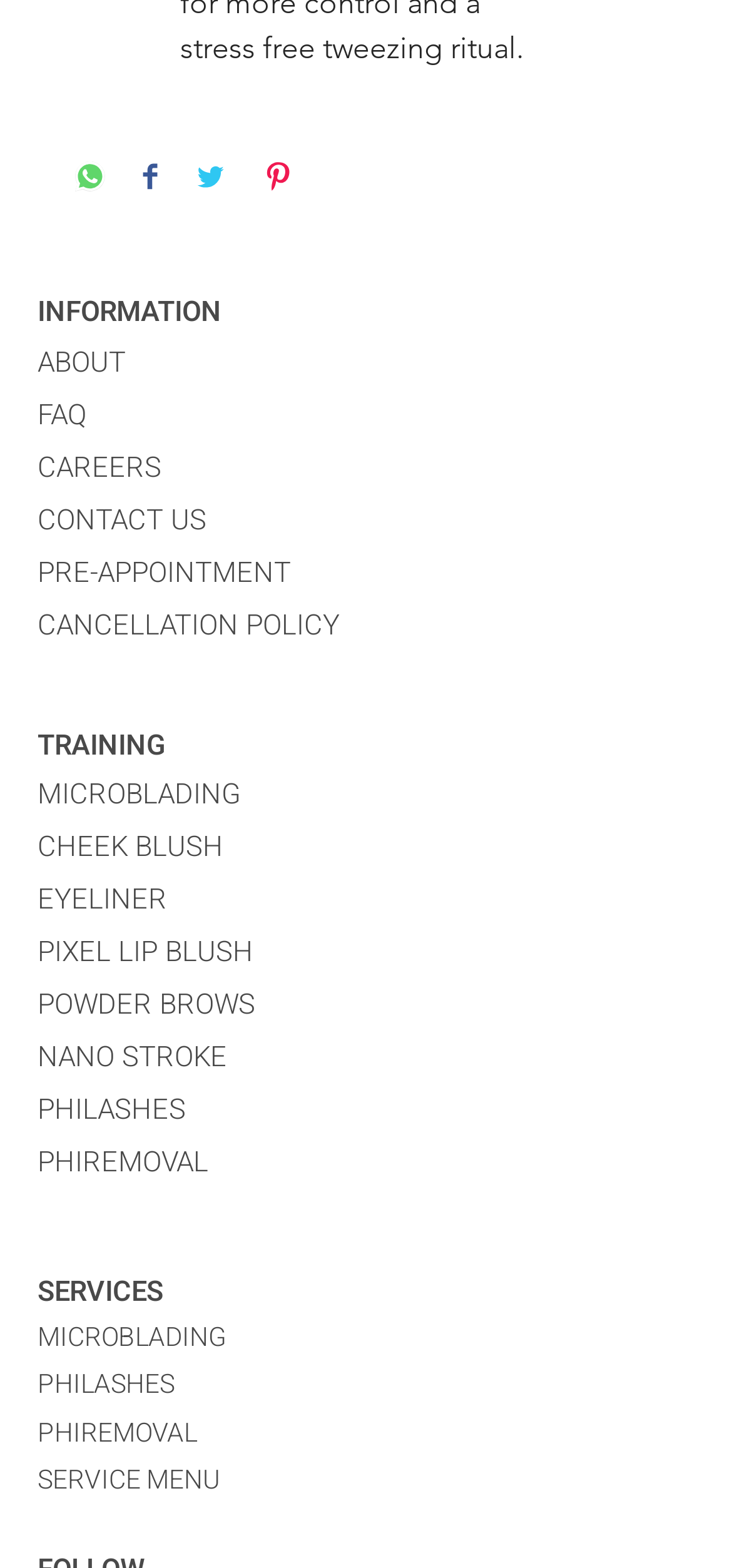What are the social media platforms available for sharing?
Using the image, provide a concise answer in one word or a short phrase.

WhatsApp, Facebook, Twitter, Pinterest